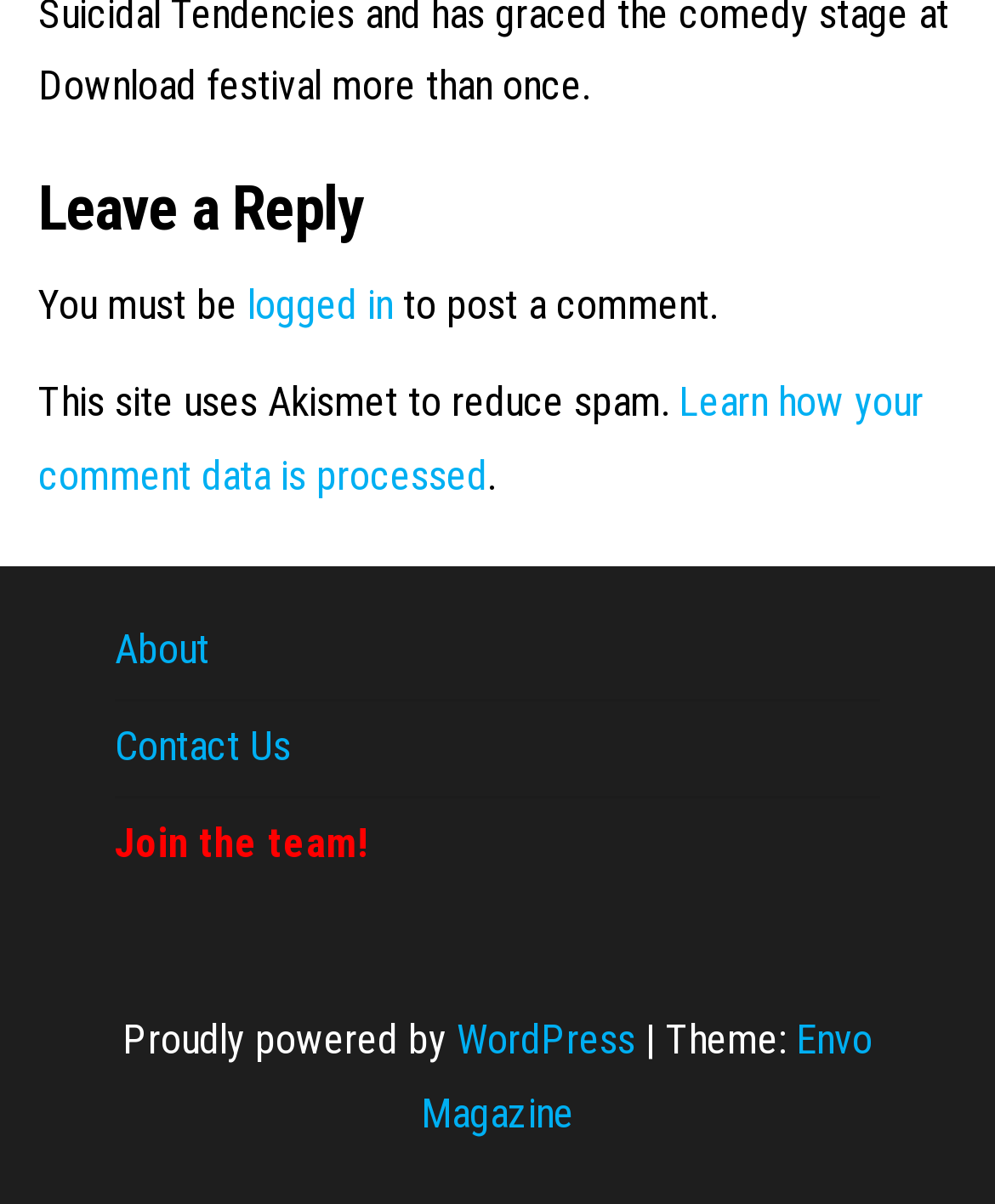What is required to post a comment?
Look at the image and answer with only one word or phrase.

logged in